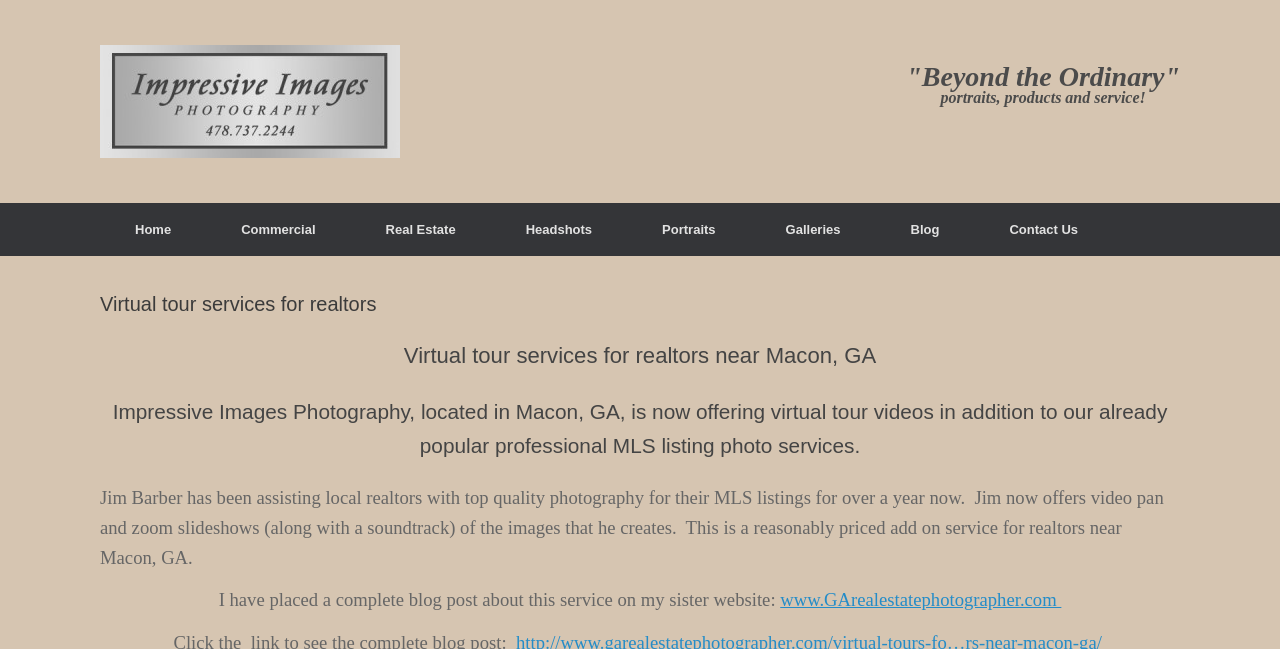Identify the bounding box coordinates of the element that should be clicked to fulfill this task: "Click the 'Reject all' button". The coordinates should be provided as four float numbers between 0 and 1, i.e., [left, top, right, bottom].

None